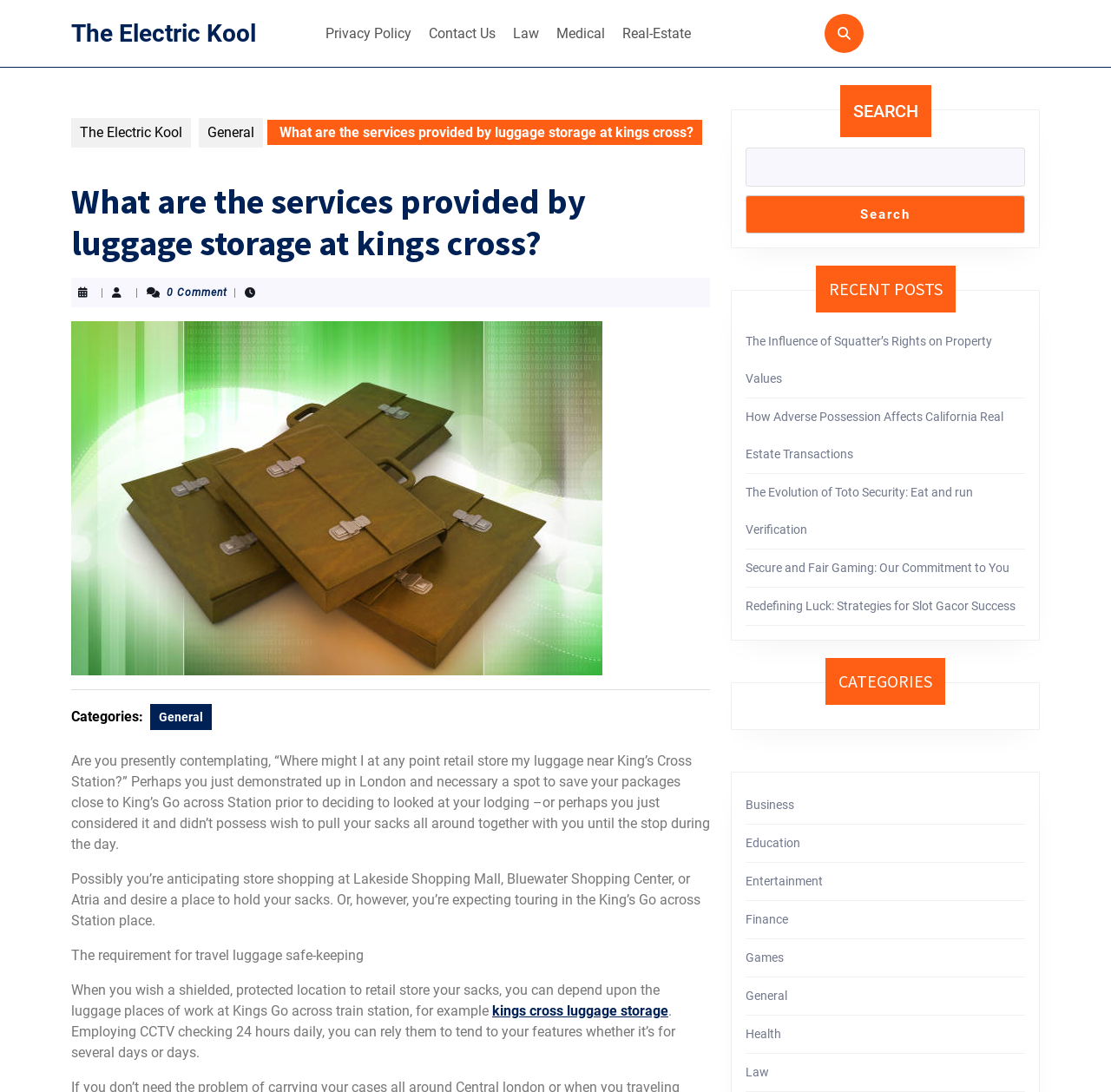Use a single word or phrase to respond to the question:
What is the purpose of CCTV monitoring at the luggage storage office?

Security